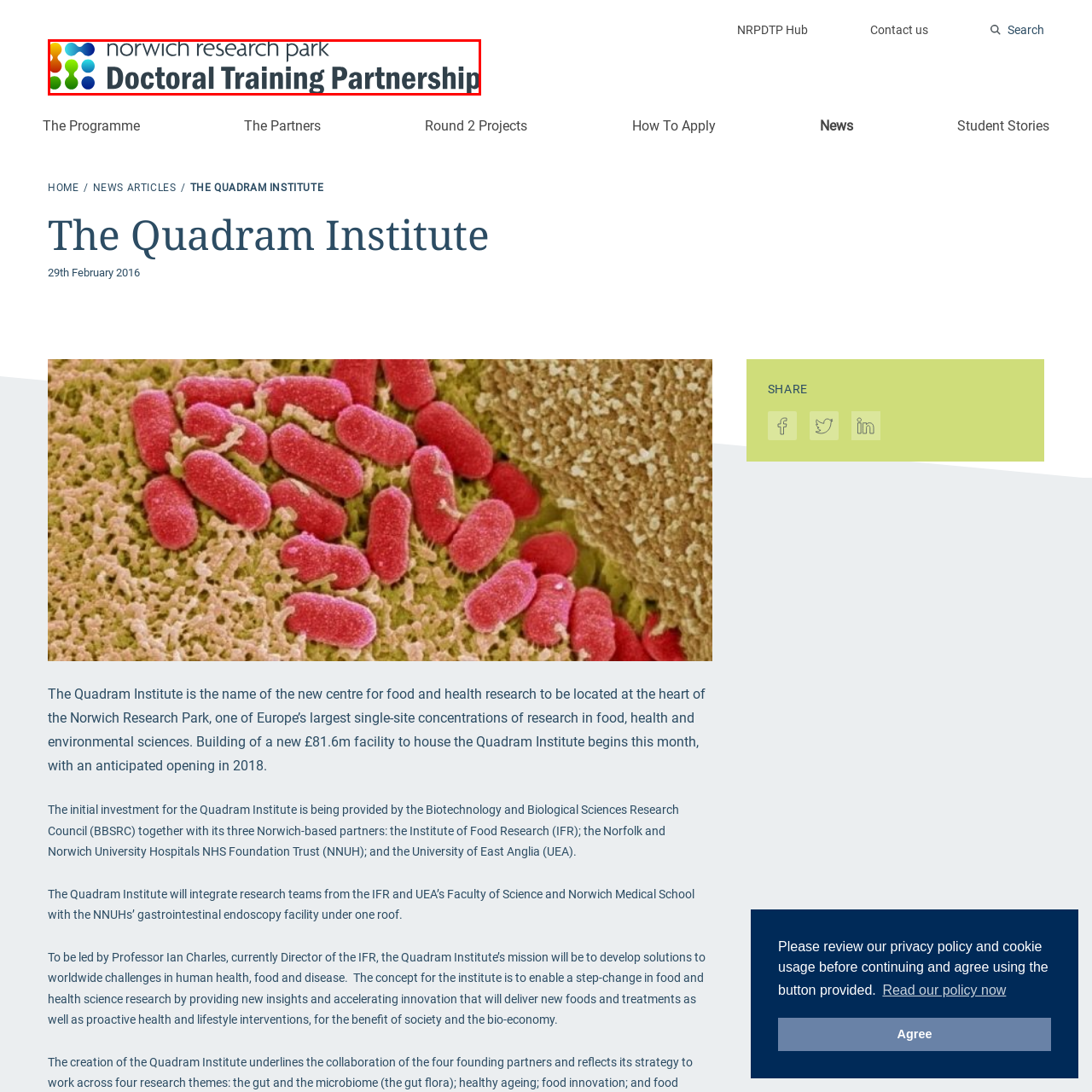Observe the image enclosed by the red box and thoroughly answer the subsequent question based on the visual details: What typeface is used for 'Norwich Research Park'?

The text 'Norwich Research Park' is presented in a modern, lighter typeface, situated above the bolder, dark blue text stating 'Doctoral Training Partnership', which suggests a clear visual distinction between the two parts of the logo.